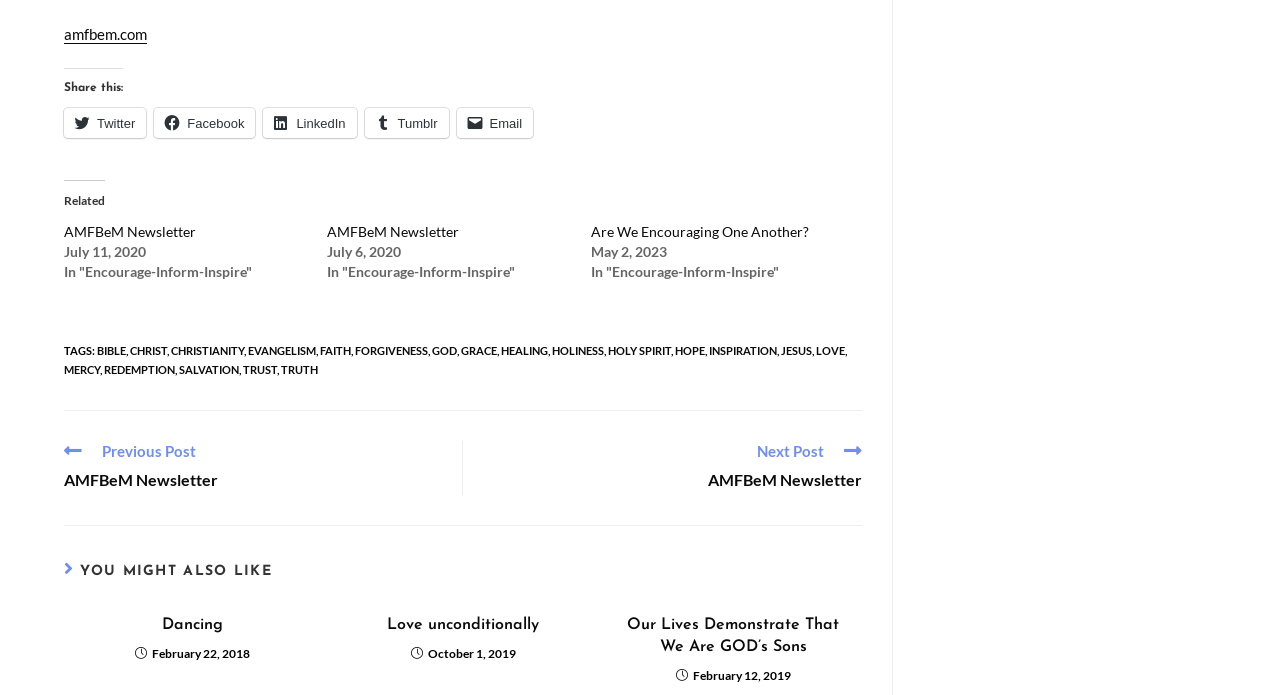Determine the bounding box coordinates of the element's region needed to click to follow the instruction: "View article 'Are We Encouraging One Another?'". Provide these coordinates as four float numbers between 0 and 1, formatted as [left, top, right, bottom].

[0.462, 0.32, 0.632, 0.345]